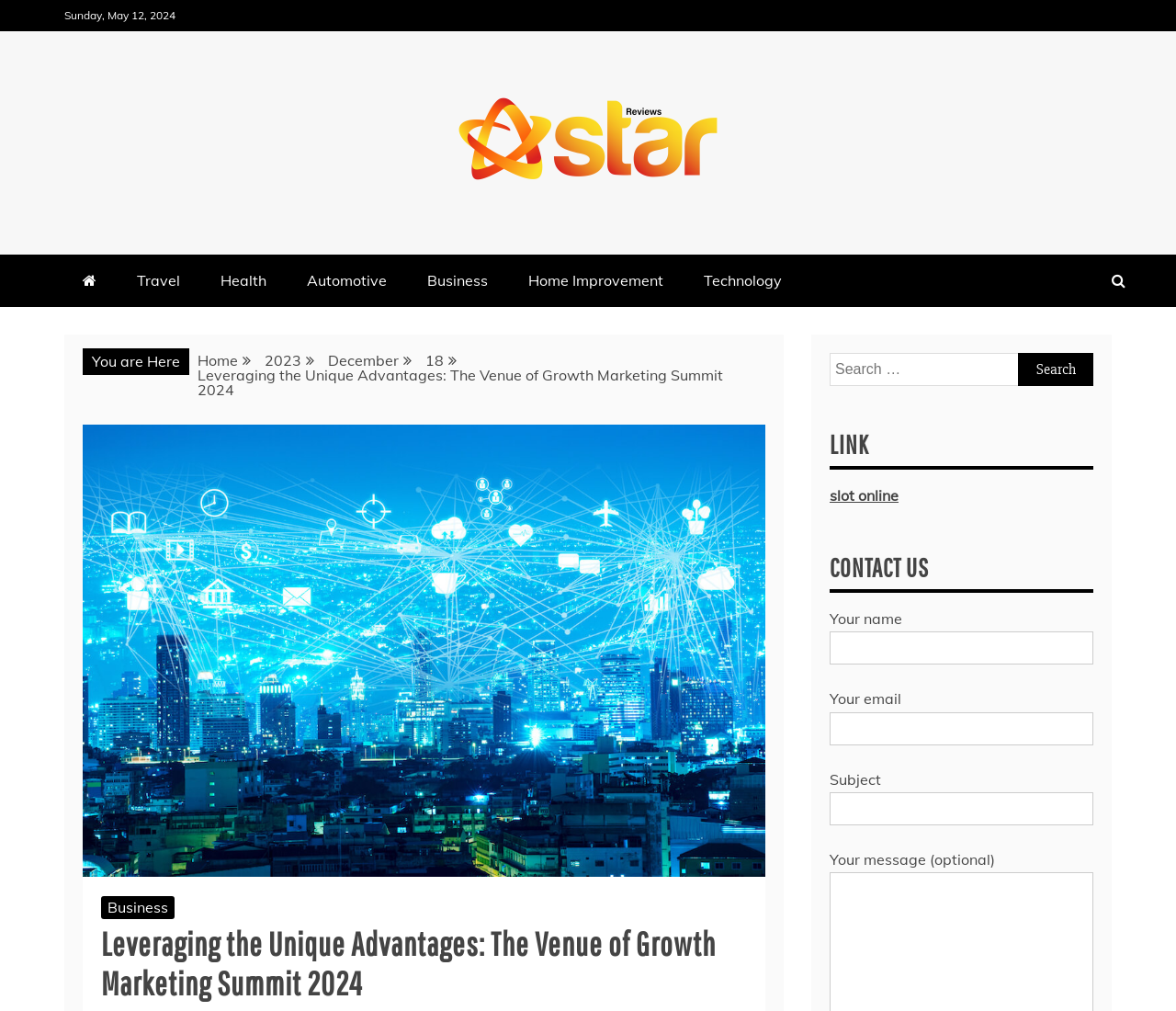Find the bounding box coordinates of the element to click in order to complete this instruction: "Sign up for the newsletter". The bounding box coordinates must be four float numbers between 0 and 1, denoted as [left, top, right, bottom].

None